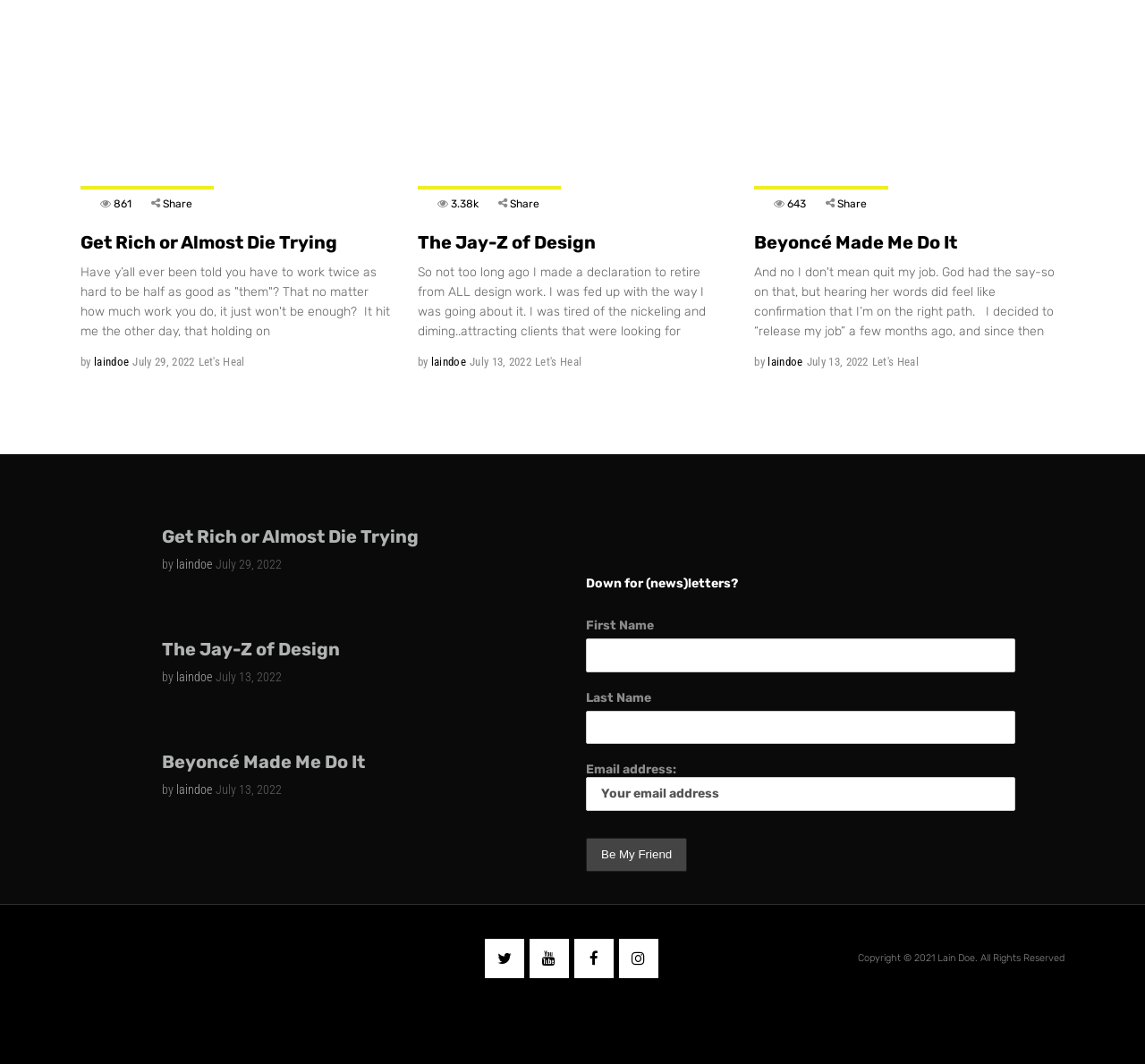How many comments does the first article have?
Refer to the image and provide a one-word or short phrase answer.

3.38k